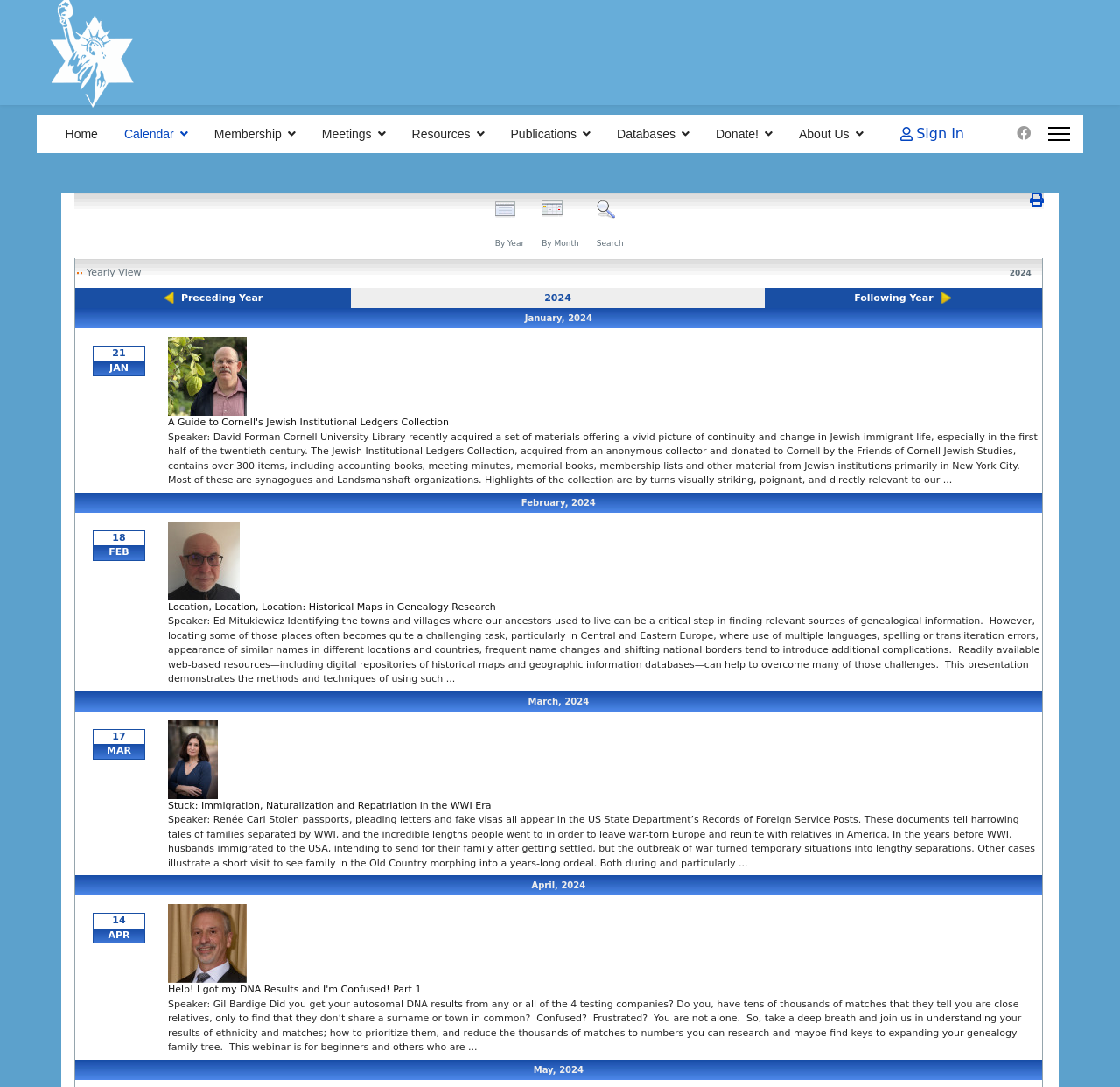What is the current year displayed on the webpage?
Using the image, give a concise answer in the form of a single word or short phrase.

2024